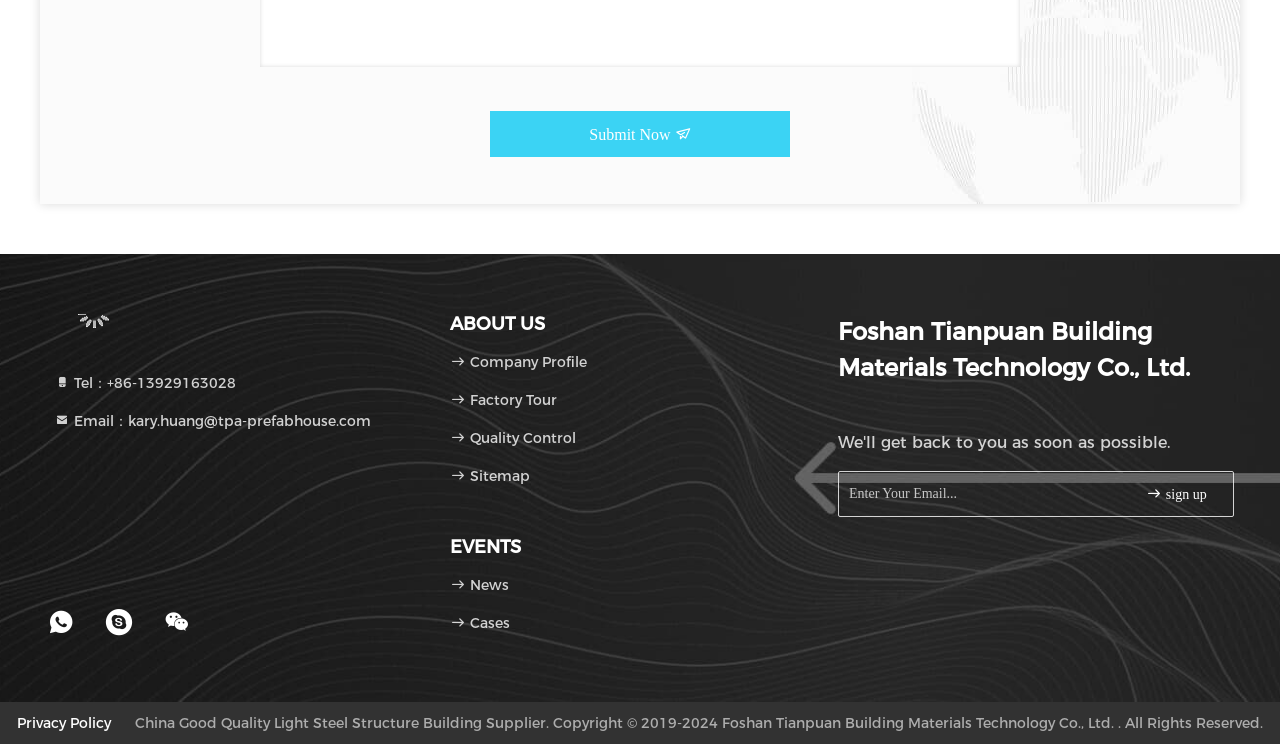Answer the question with a brief word or phrase:
What type of industry is the company in?

Building Materials